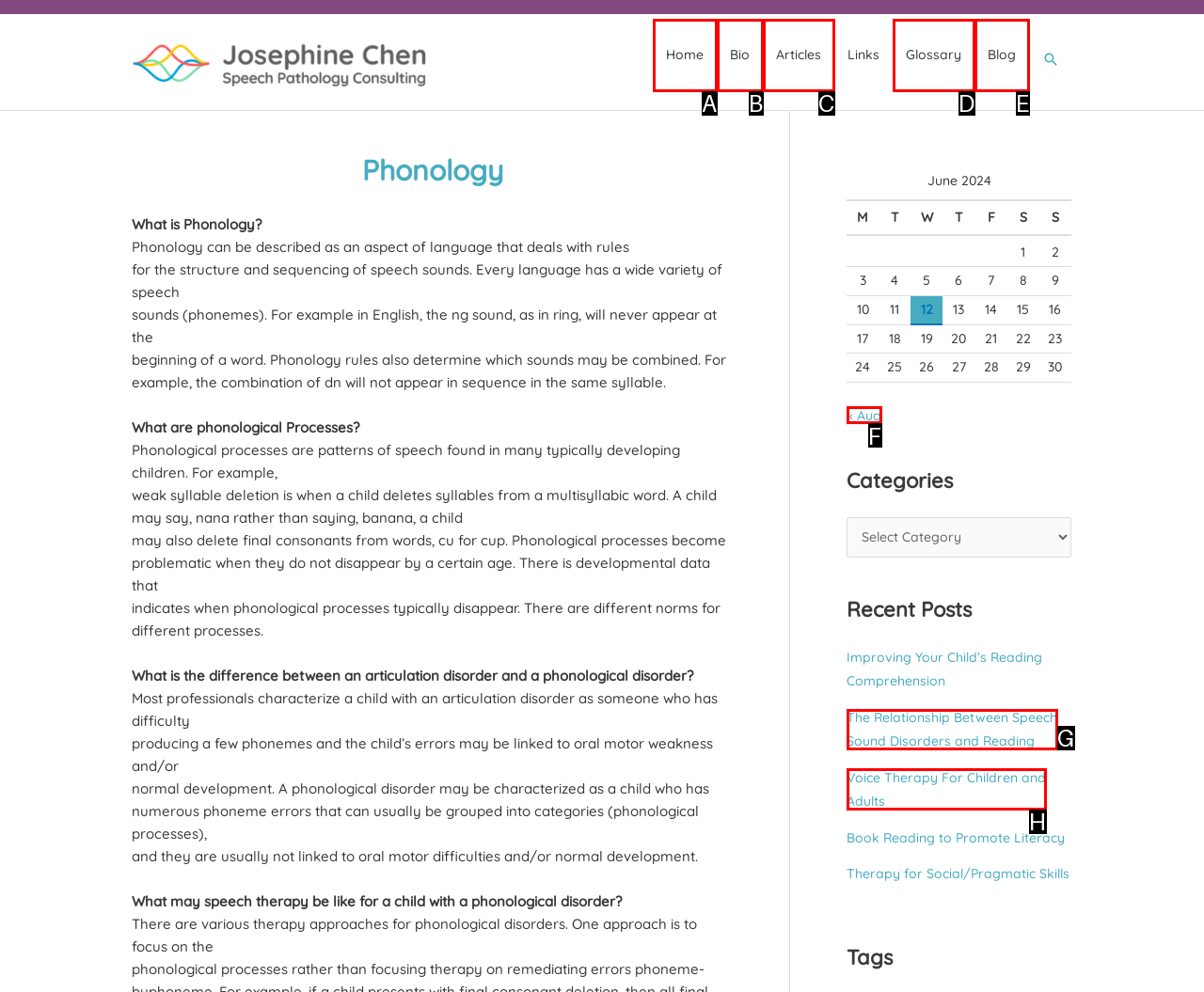Refer to the description: Bio and choose the option that best fits. Provide the letter of that option directly from the options.

B